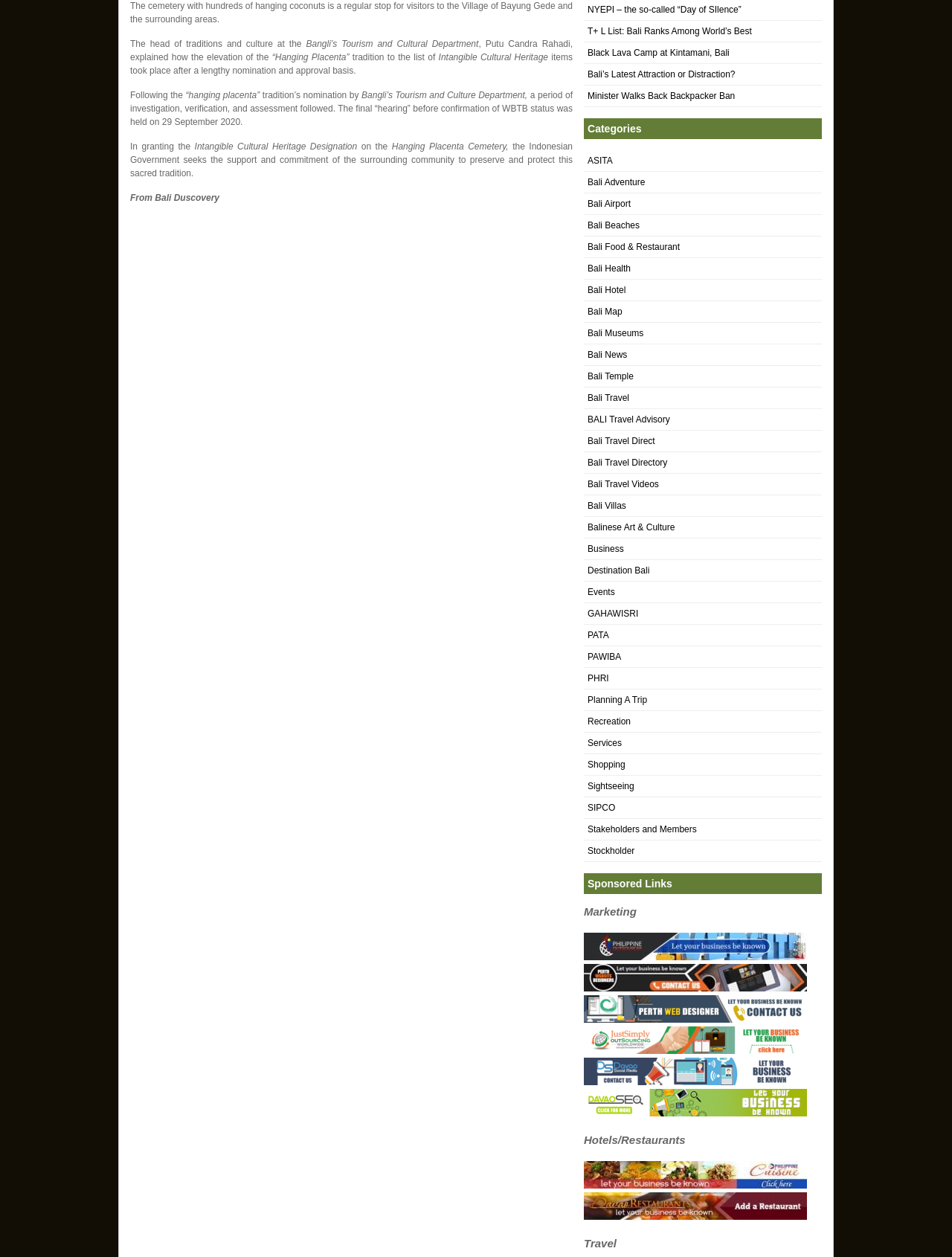Locate the UI element that matches the description Bali News in the webpage screenshot. Return the bounding box coordinates in the format (top-left x, top-left y, bottom-right x, bottom-right y), with values ranging from 0 to 1.

[0.617, 0.278, 0.659, 0.286]